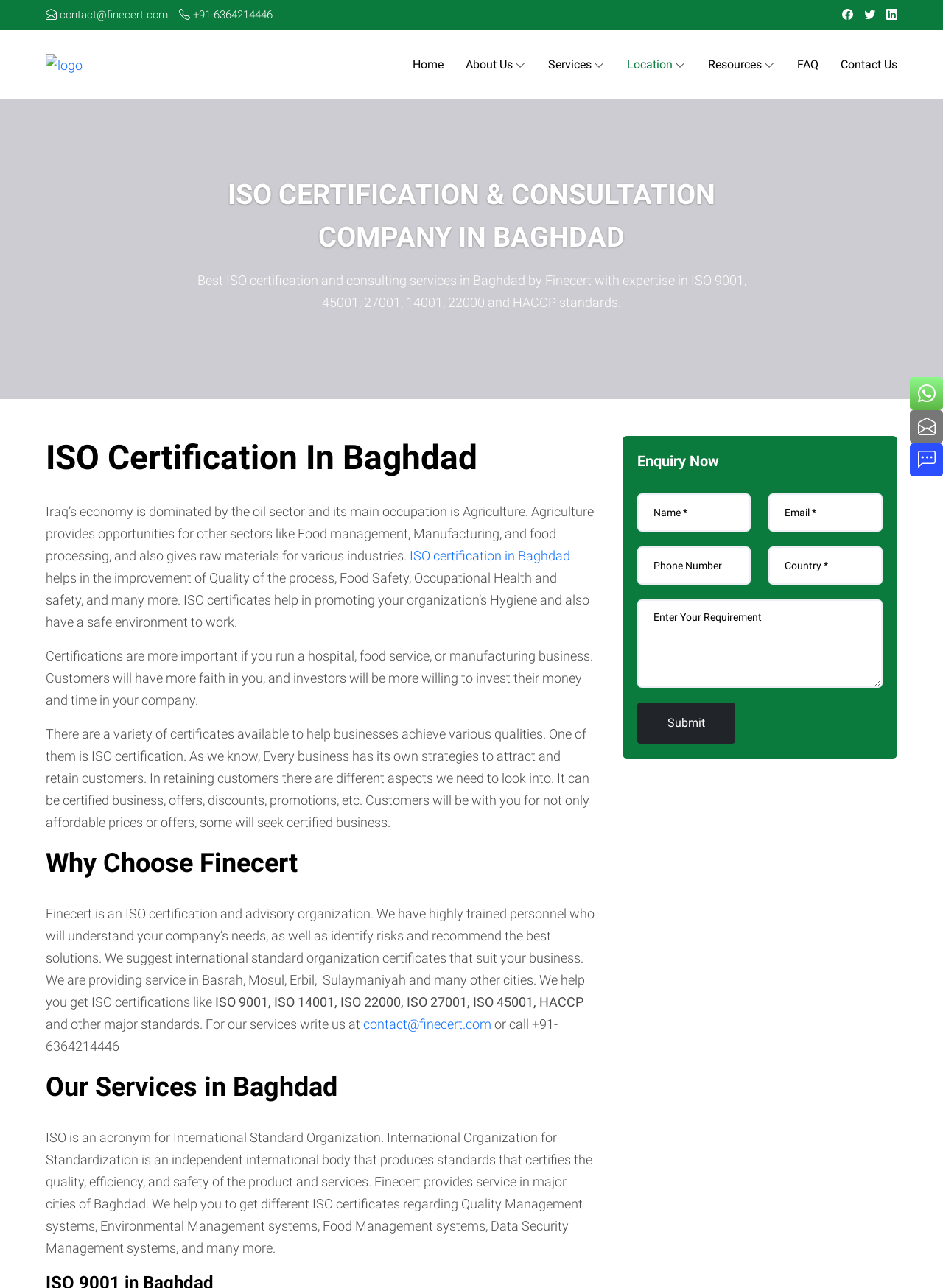Find the bounding box of the UI element described as follows: "ISO certification in Baghdad".

[0.434, 0.423, 0.605, 0.44]